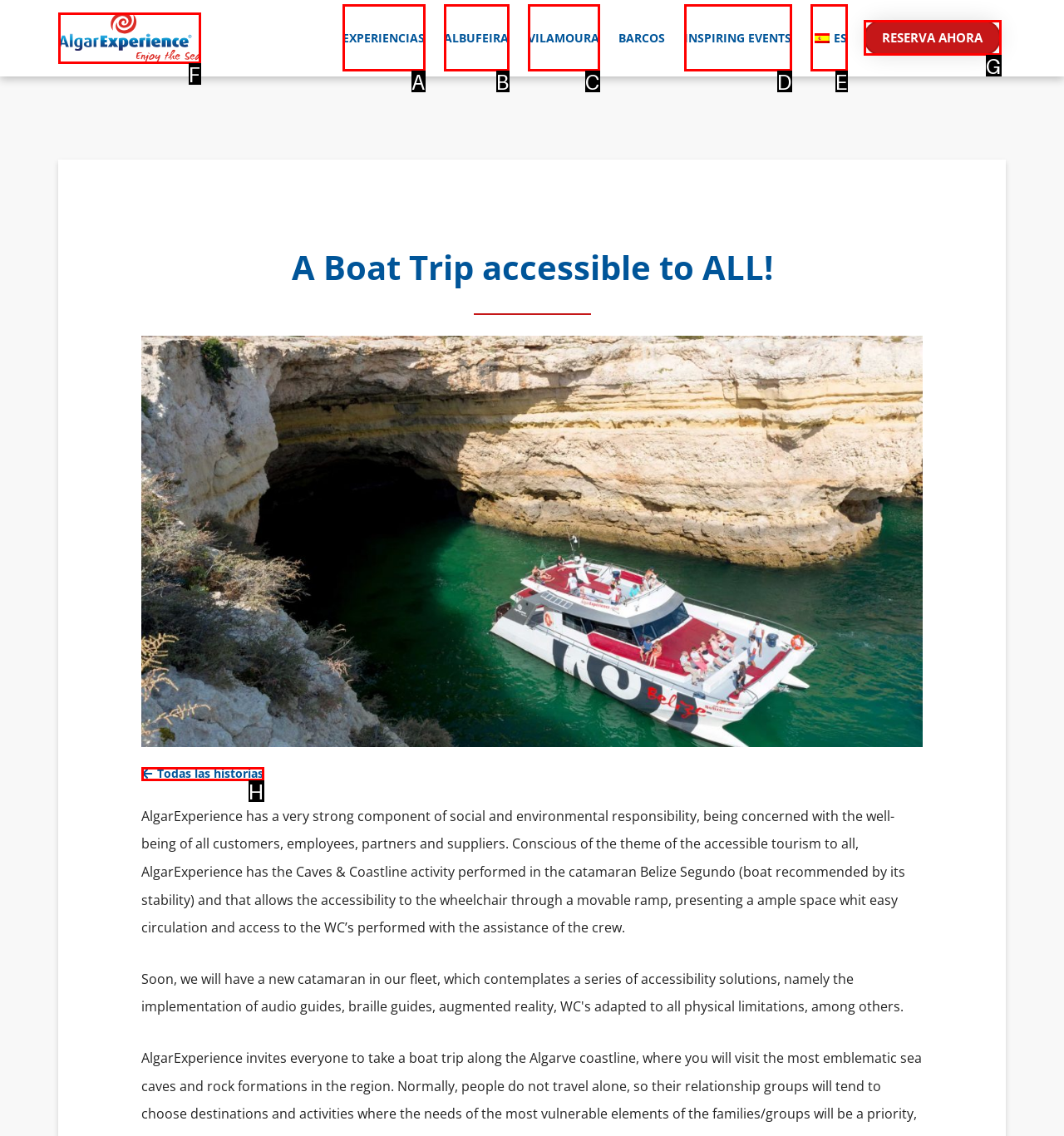Determine which letter corresponds to the UI element to click for this task: Book now with RESERVA AHORA
Respond with the letter from the available options.

G